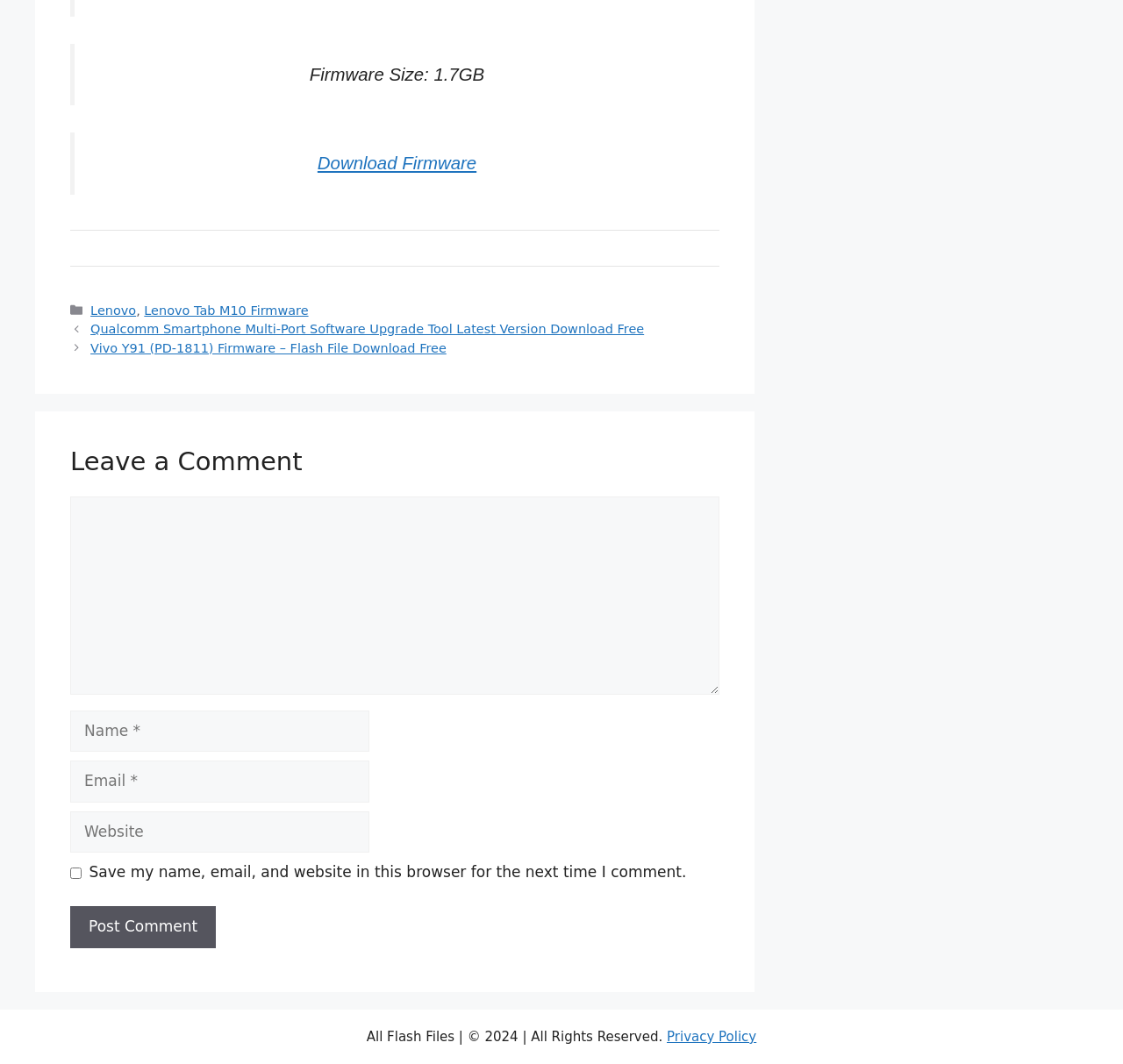Based on the image, provide a detailed response to the question:
What is the firmware size?

The firmware size is mentioned in the blockquote element with the text 'Firmware Size: 1.7GB'.